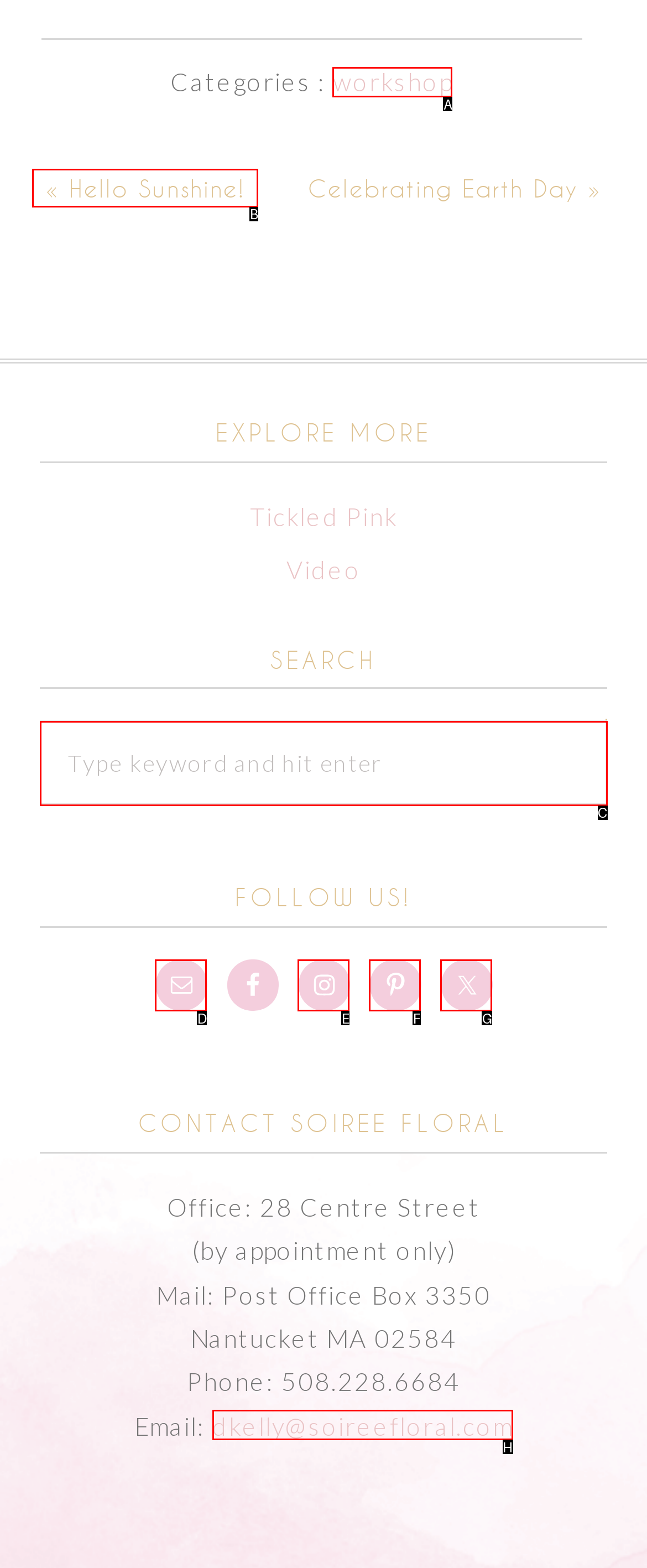Choose the HTML element that should be clicked to achieve this task: Explore the workshop
Respond with the letter of the correct choice.

A